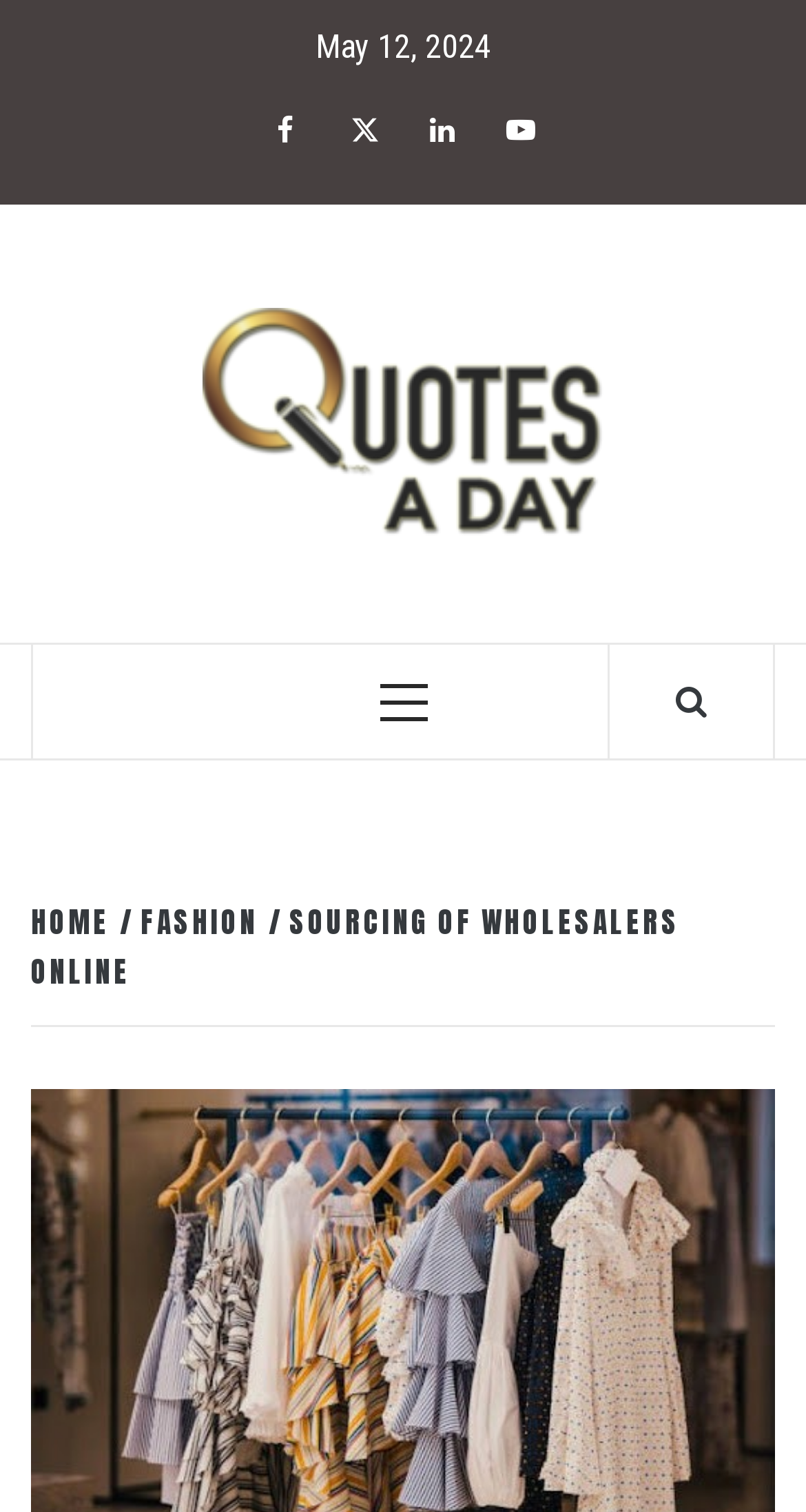How many social media links are present?
Craft a detailed and extensive response to the question.

There are four social media links present on the webpage, namely Facebook, Twitter, LinkedIn, and YouTube, which are represented by their respective icons and have bounding boxes of [0.31, 0.062, 0.397, 0.108], [0.408, 0.062, 0.495, 0.108], [0.505, 0.062, 0.592, 0.108], and [0.603, 0.062, 0.69, 0.108] respectively.